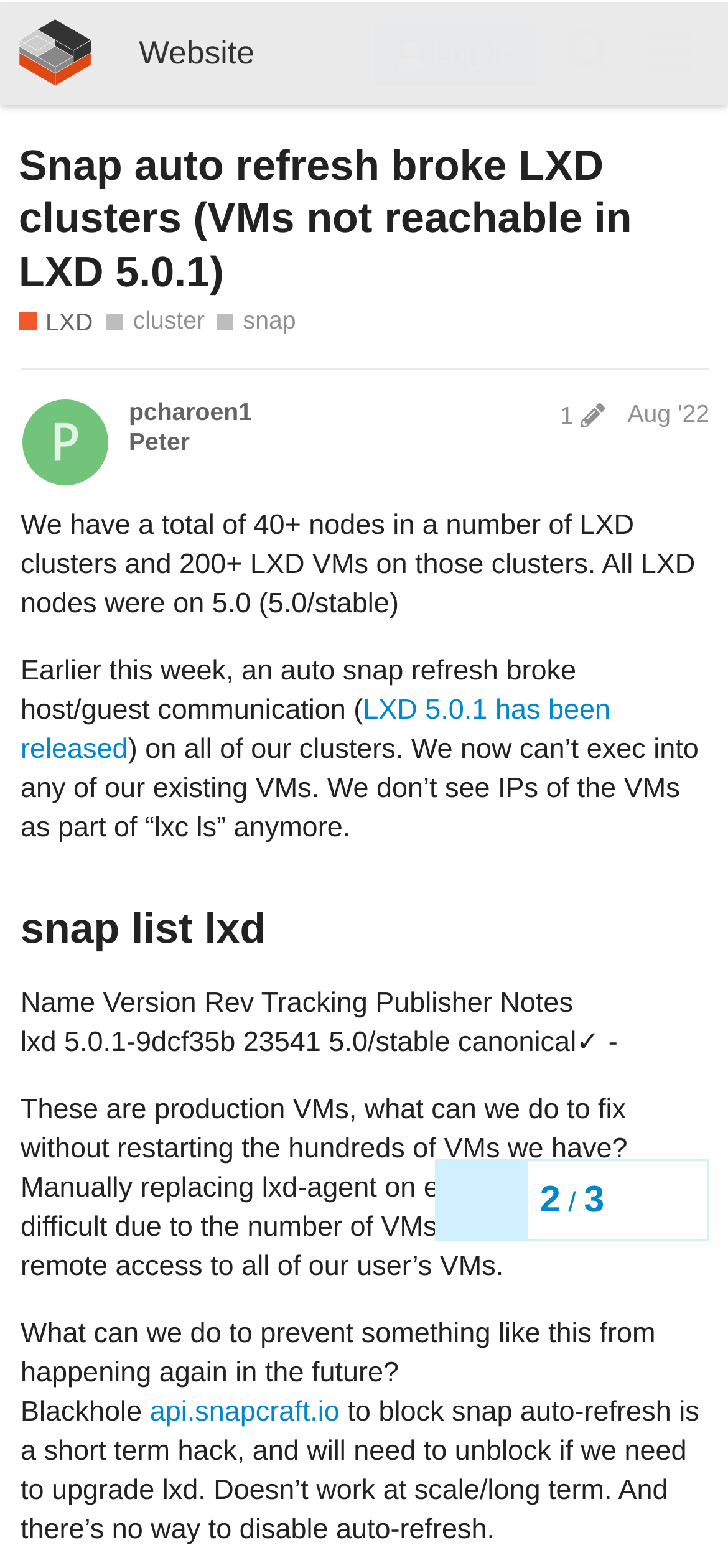Please determine the heading text of this webpage.

Snap auto refresh broke LXD clusters (VMs not reachable in LXD 5.0.1)